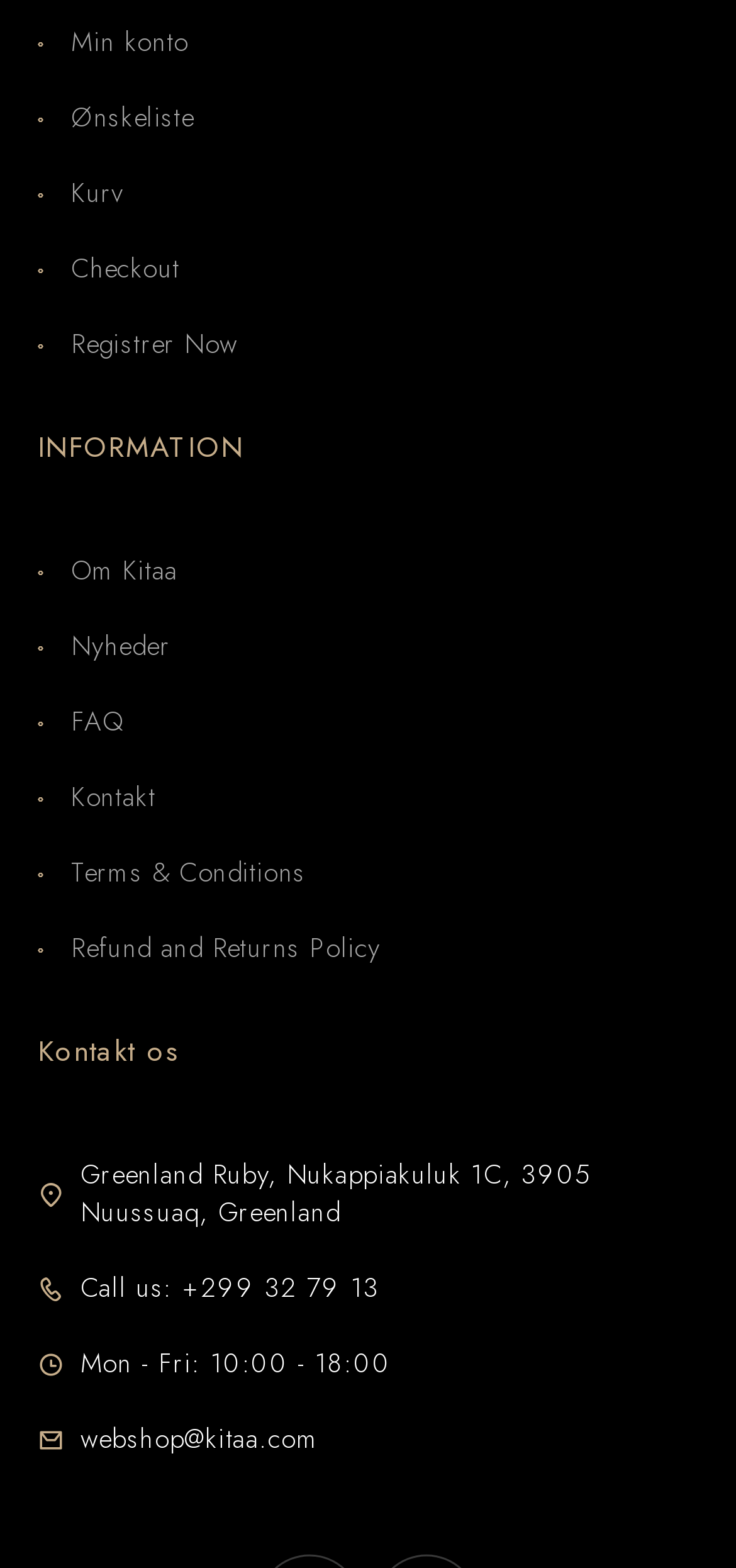What is the address of the company?
Identify the answer in the screenshot and reply with a single word or phrase.

Nukappiakuluk 1C, 3905 Nuussuaq, Greenland